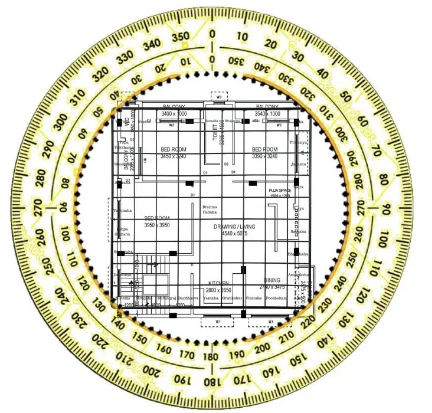Provide a thorough description of the image presented.

The image depicts a Vastu layout plan surrounded by a circular protractor. The central area of the house is highlighted, emphasizing the significance of open spaces as per Vastu principles. Key areas are labeled, such as bedrooms and other essential rooms, showcasing their placements relative to the central zone. The protractor marks convey the importance of directional alignment in Vastu, illustrating how various elements in the home can impact energy flow and well-being. This visual representation serves as a guide for structuring living spaces harmoniously according to Vastu guidelines.